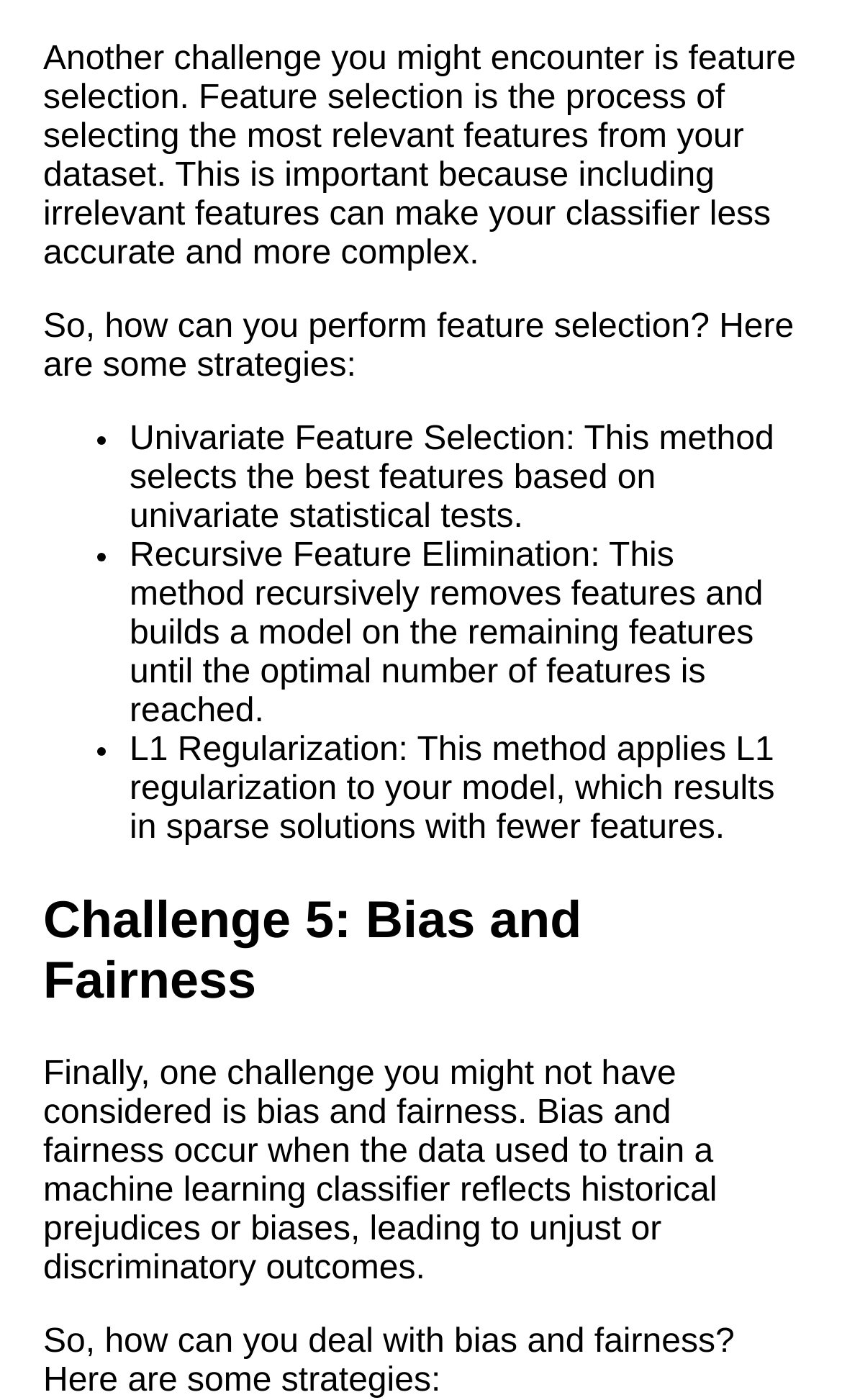What is feature selection in machine learning?
Please provide a single word or phrase in response based on the screenshot.

Selecting relevant features from a dataset